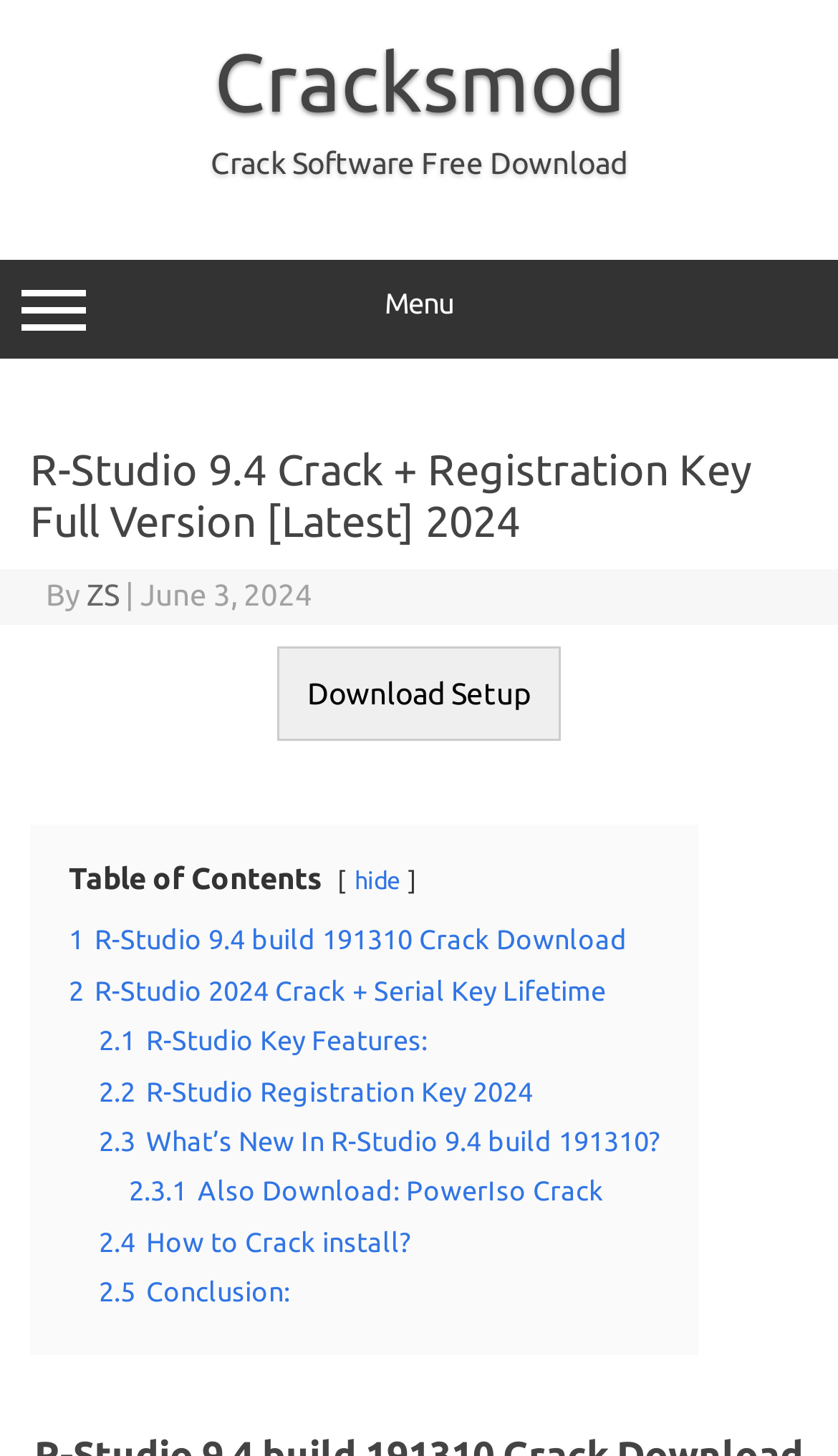Locate the bounding box coordinates of the clickable area to execute the instruction: "Click the R-Studio 9.4 build 191310 Crack Download link". Provide the coordinates as four float numbers between 0 and 1, represented as [left, top, right, bottom].

[0.082, 0.635, 0.749, 0.656]